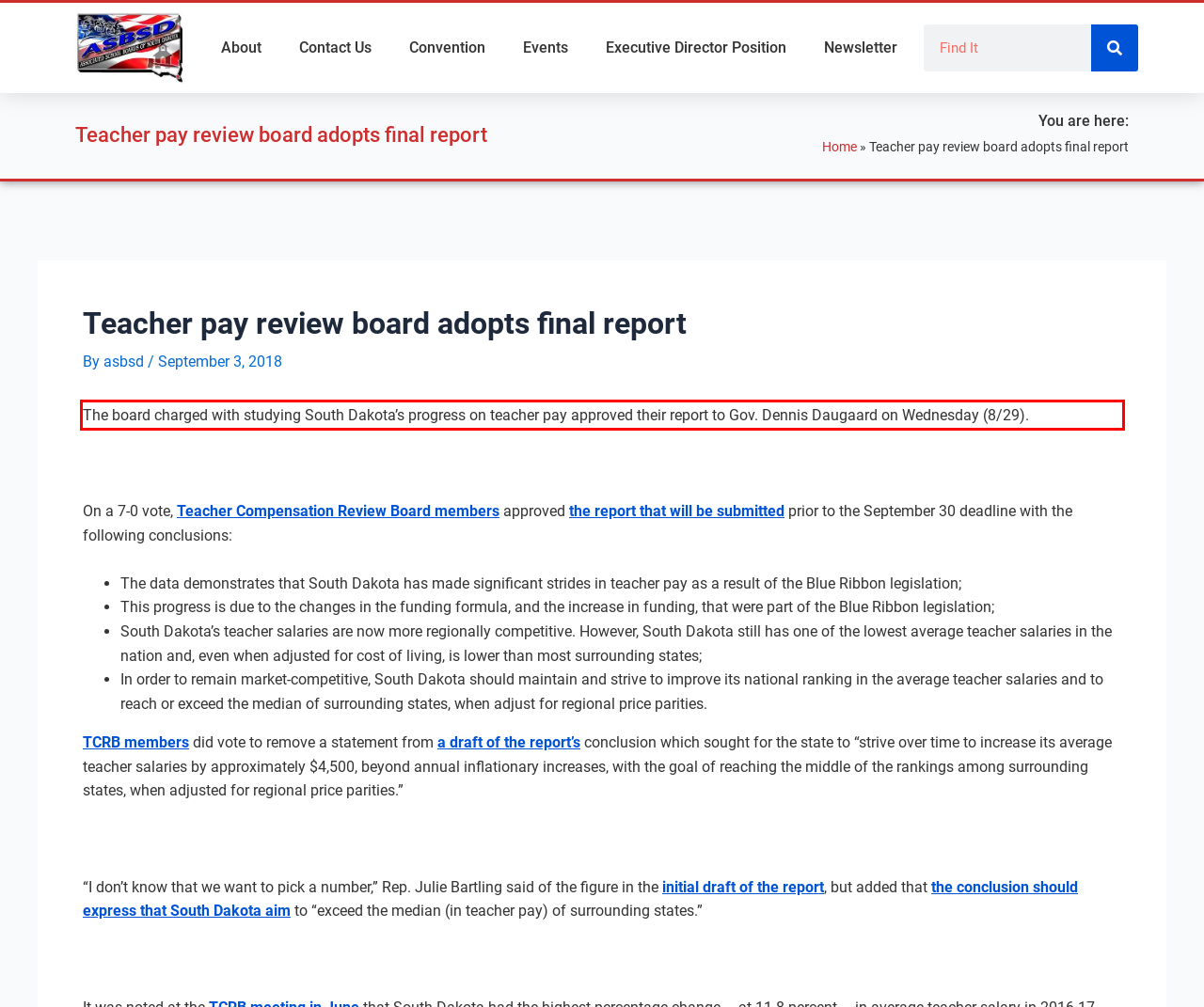With the provided screenshot of a webpage, locate the red bounding box and perform OCR to extract the text content inside it.

The board charged with studying South Dakota’s progress on teacher pay approved their report to Gov. Dennis Daugaard on Wednesday (8/29).